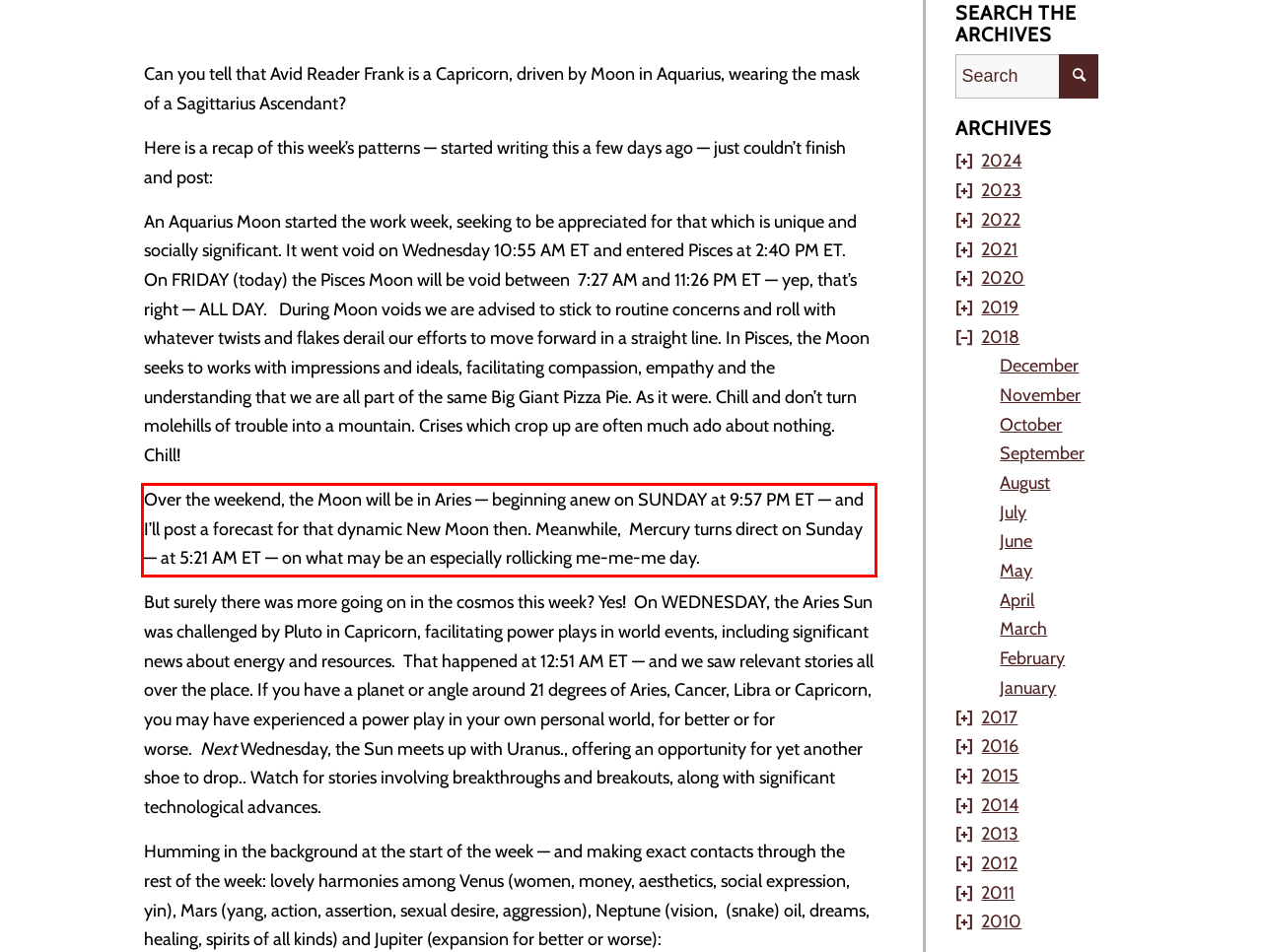Please examine the screenshot of the webpage and read the text present within the red rectangle bounding box.

Over the weekend, the Moon will be in Aries — beginning anew on SUNDAY at 9:57 PM ET — and I’ll post a forecast for that dynamic New Moon then. Meanwhile, Mercury turns direct on Sunday — at 5:21 AM ET — on what may be an especially rollicking me-me-me day.